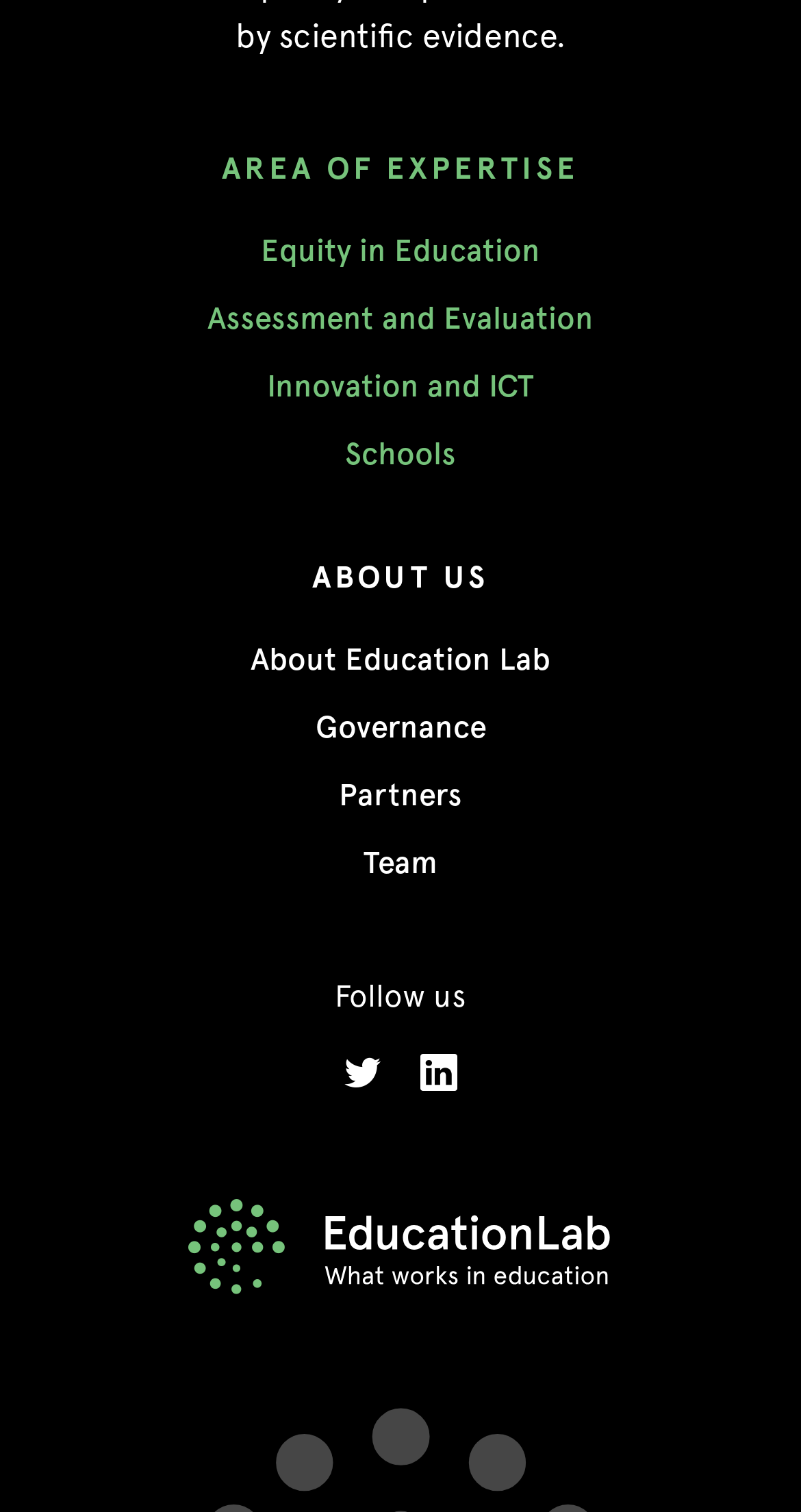Show me the bounding box coordinates of the clickable region to achieve the task as per the instruction: "Go to Team page".

[0.454, 0.558, 0.546, 0.583]